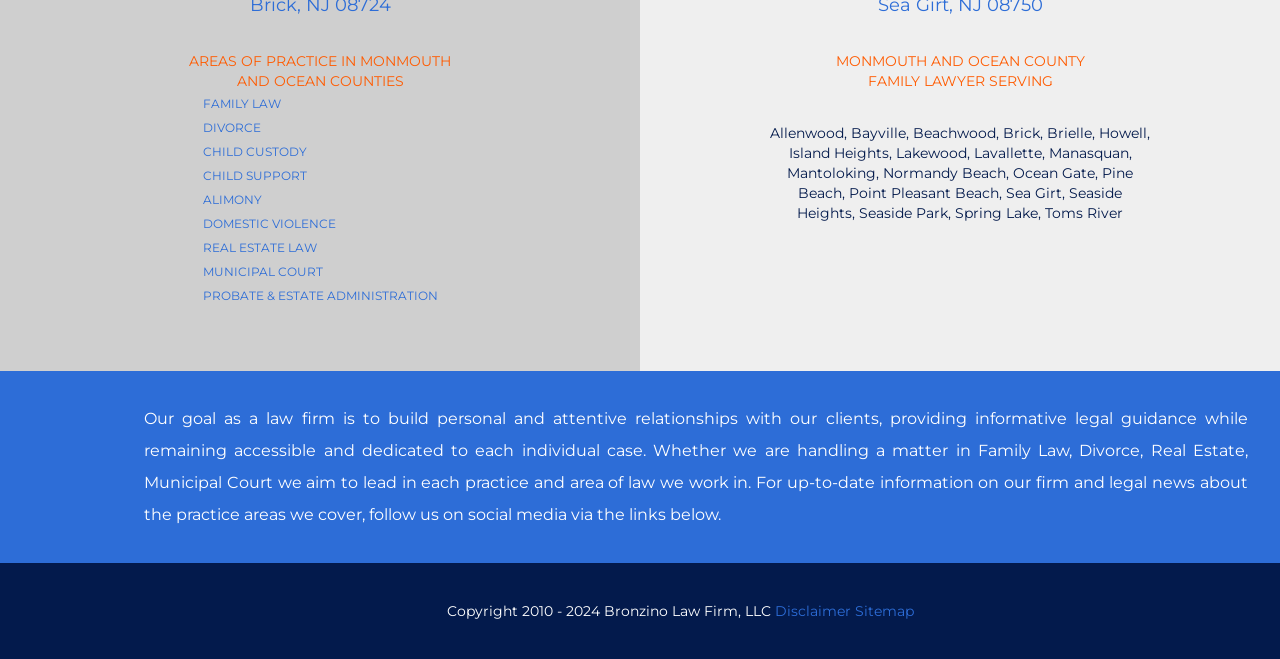Find the bounding box coordinates for the area that should be clicked to accomplish the instruction: "Click on FAMILY LAW".

[0.158, 0.146, 0.219, 0.168]